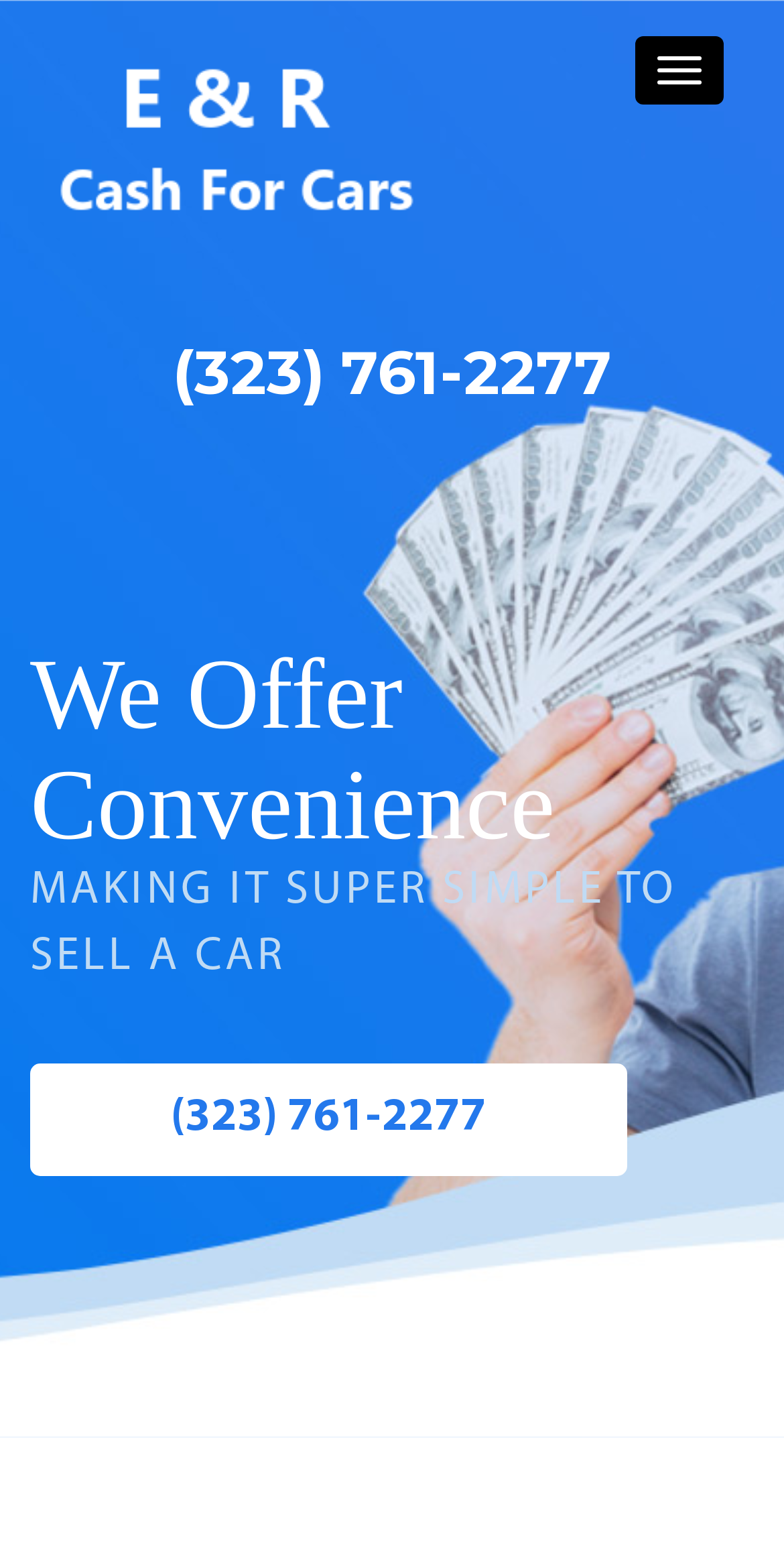Answer the question using only one word or a concise phrase: Is there an image on the page?

Yes